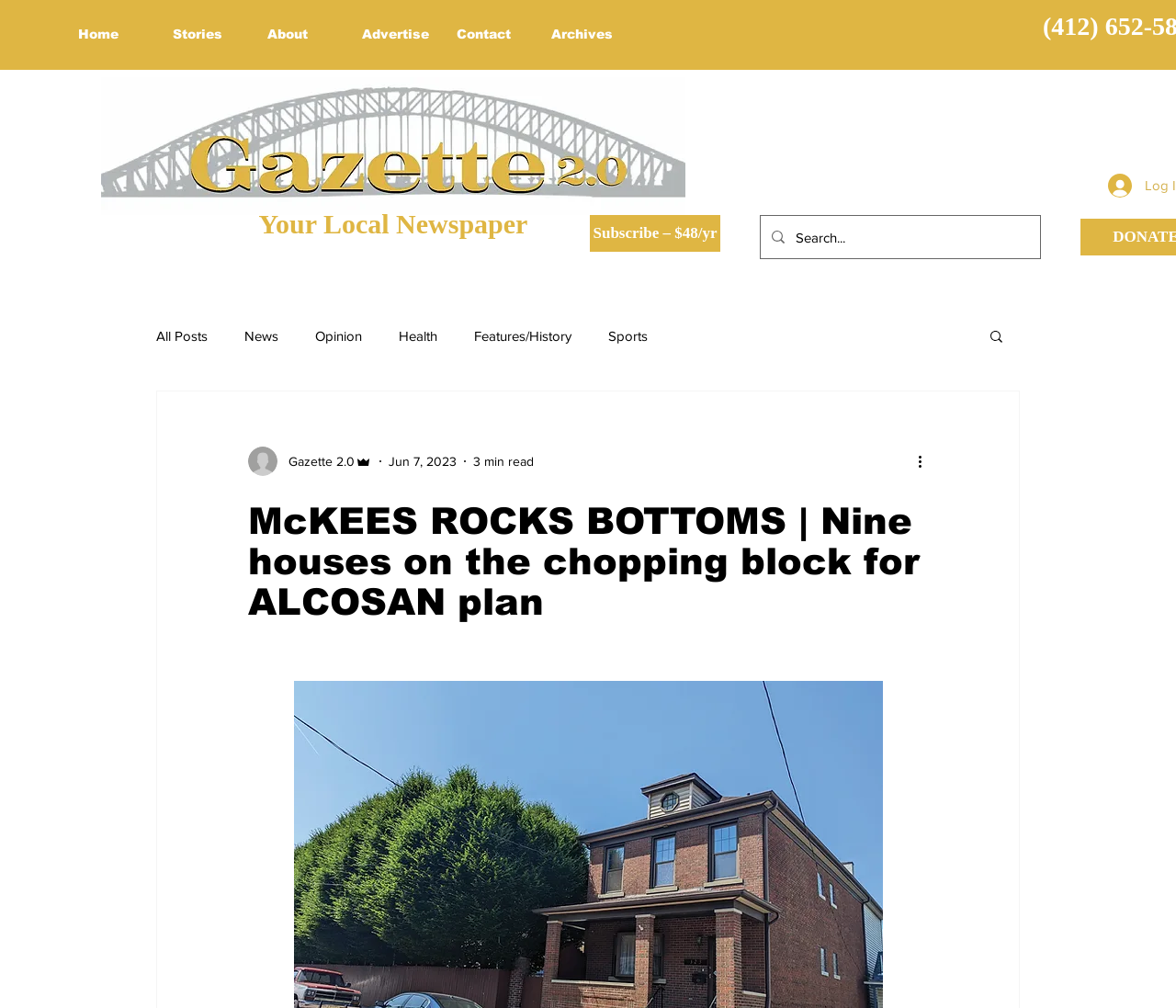Predict the bounding box coordinates of the area that should be clicked to accomplish the following instruction: "Click on the 'Subscribe' button". The bounding box coordinates should consist of four float numbers between 0 and 1, i.e., [left, top, right, bottom].

[0.502, 0.213, 0.612, 0.25]